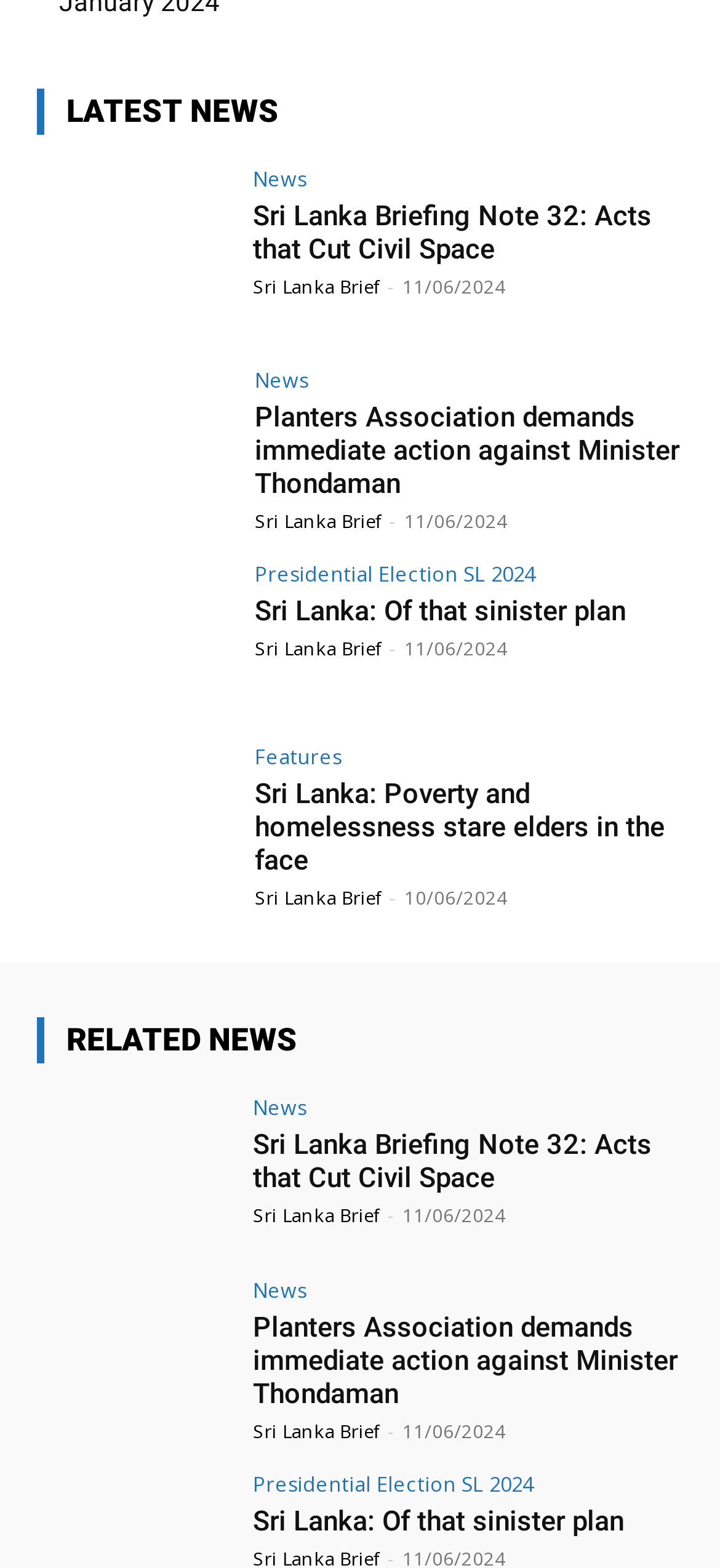Specify the bounding box coordinates for the region that must be clicked to perform the given instruction: "Visit GreeneBroadband website".

None